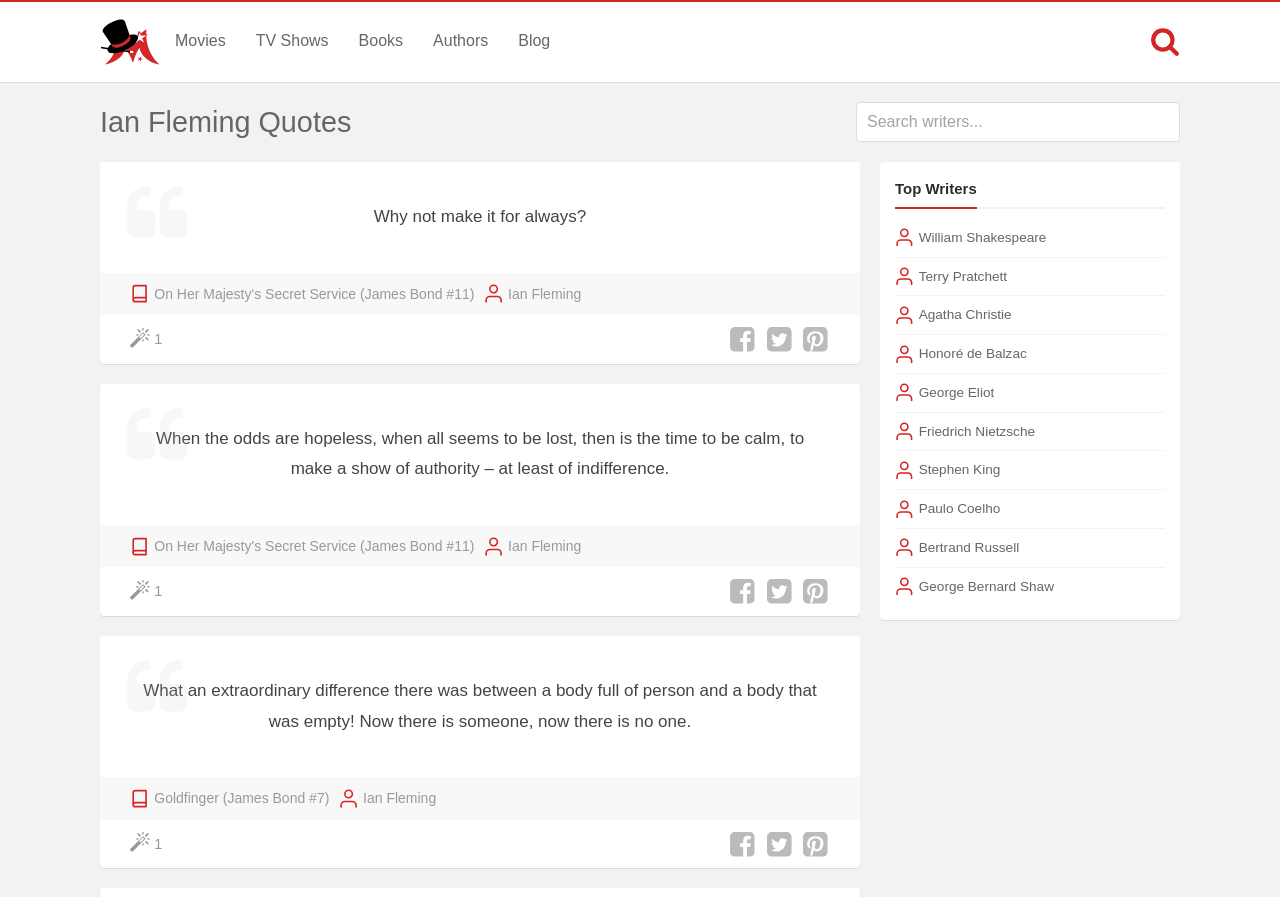How many quotes are displayed on the webpage?
Refer to the image and provide a detailed answer to the question.

I counted the number of quote sections on the webpage, each with a quote-left icon and a quote text. There are three quote sections, therefore, there are 3 quotes displayed on the webpage.